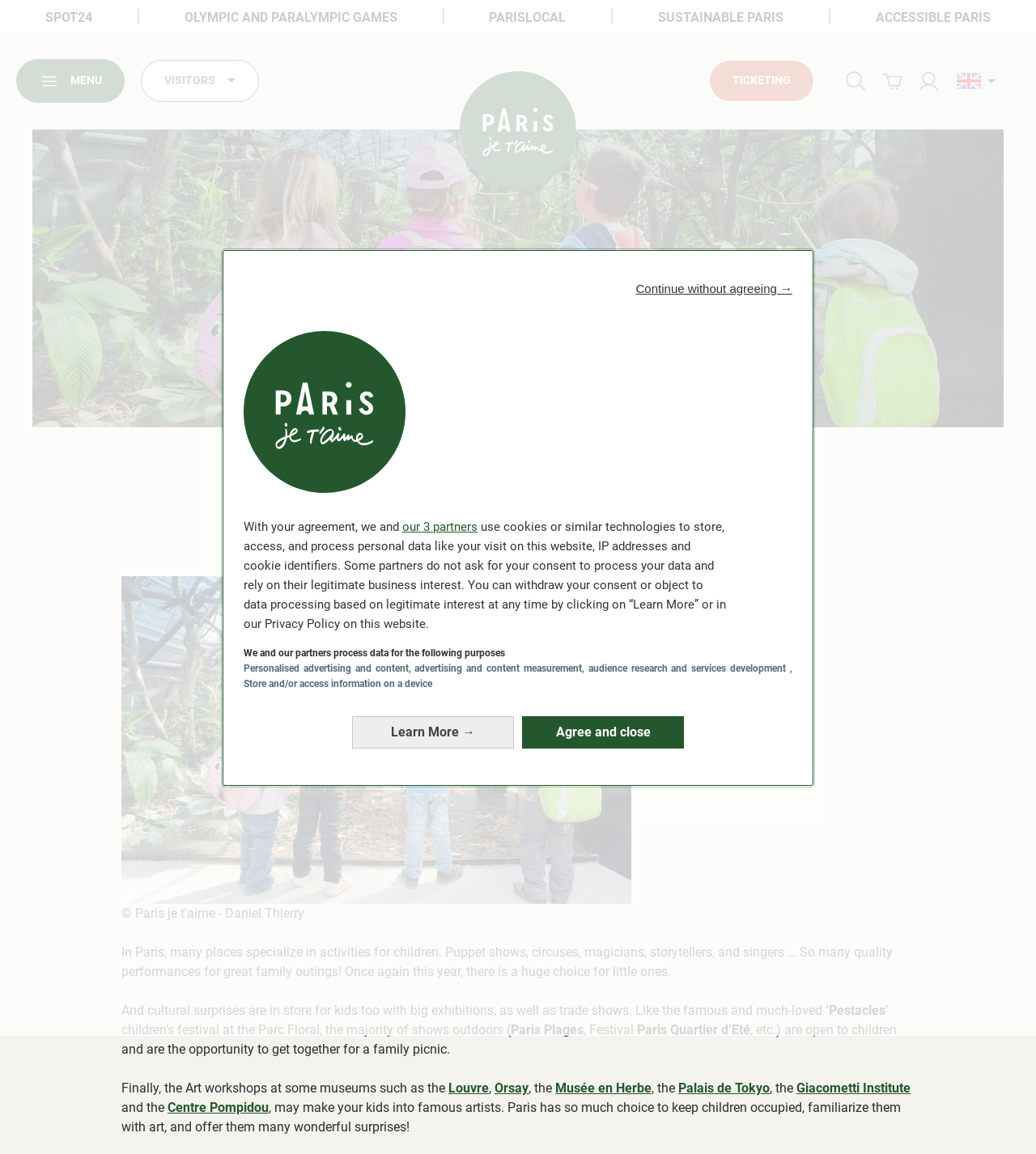Please determine the heading text of this webpage.

Events in Paris for children